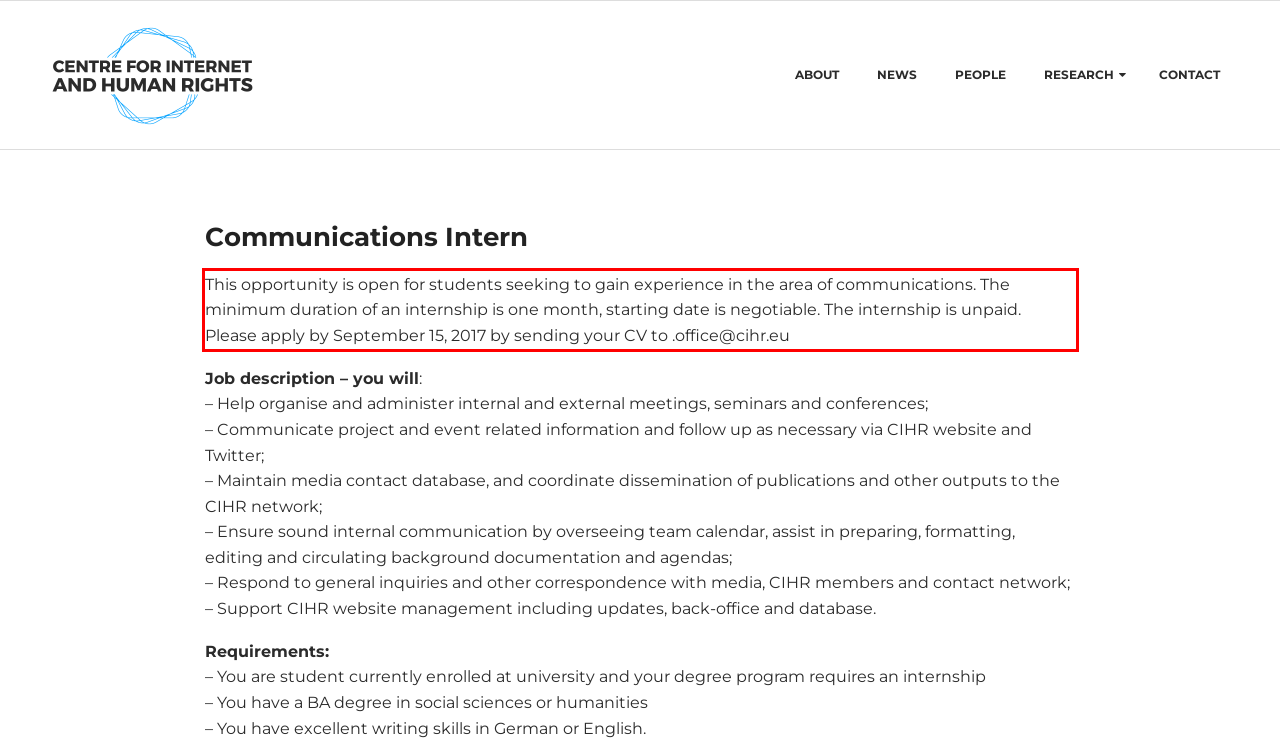Identify and transcribe the text content enclosed by the red bounding box in the given screenshot.

This opportunity is open for students seeking to gain experience in the area of communications. The minimum duration of an internship is one month, starting date is negotiable. The internship is unpaid. Please apply by September 15, 2017 by sending your CV to ue.rhic@eciffo.